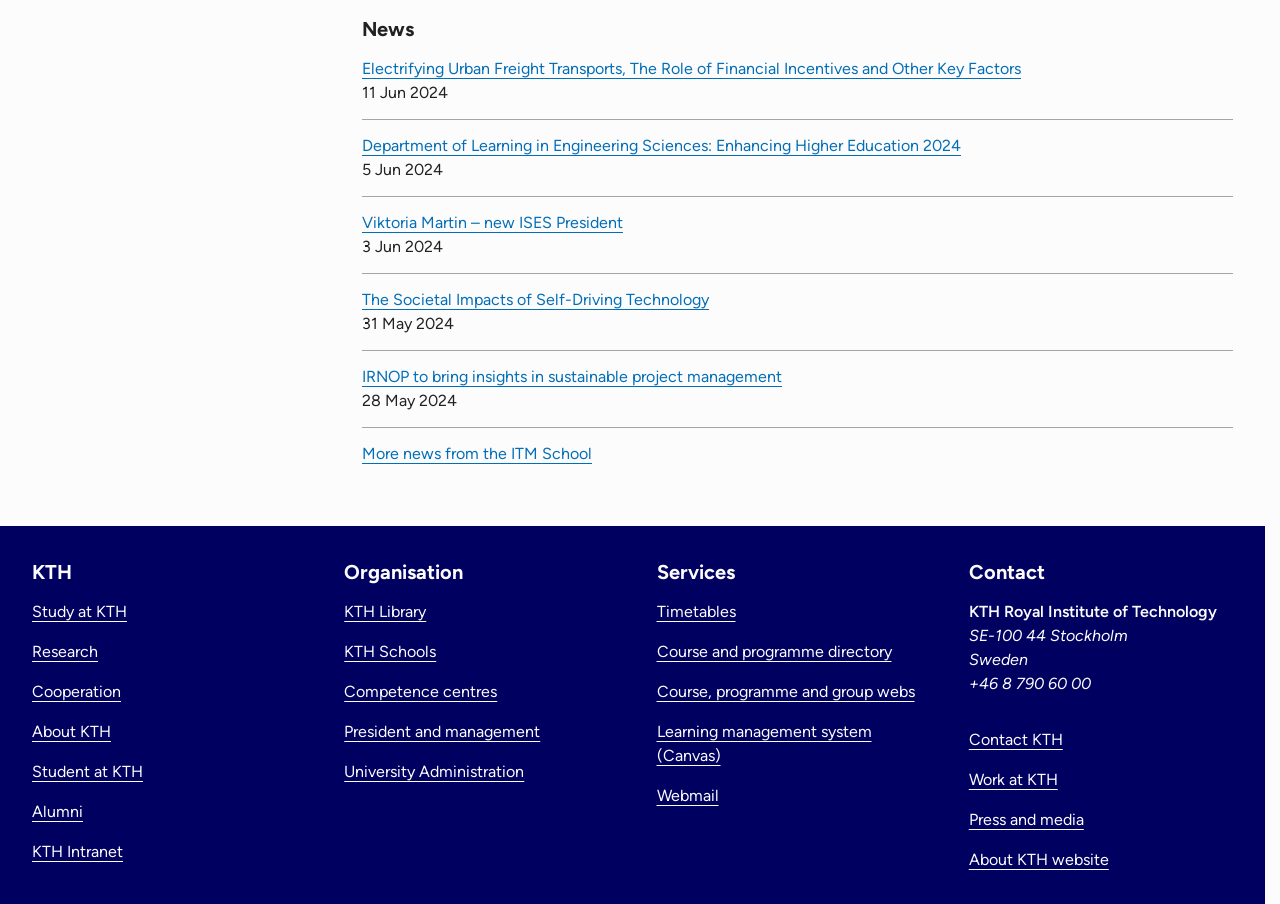Use a single word or phrase to answer the question:
What is the name of the university?

KTH Royal Institute of Technology